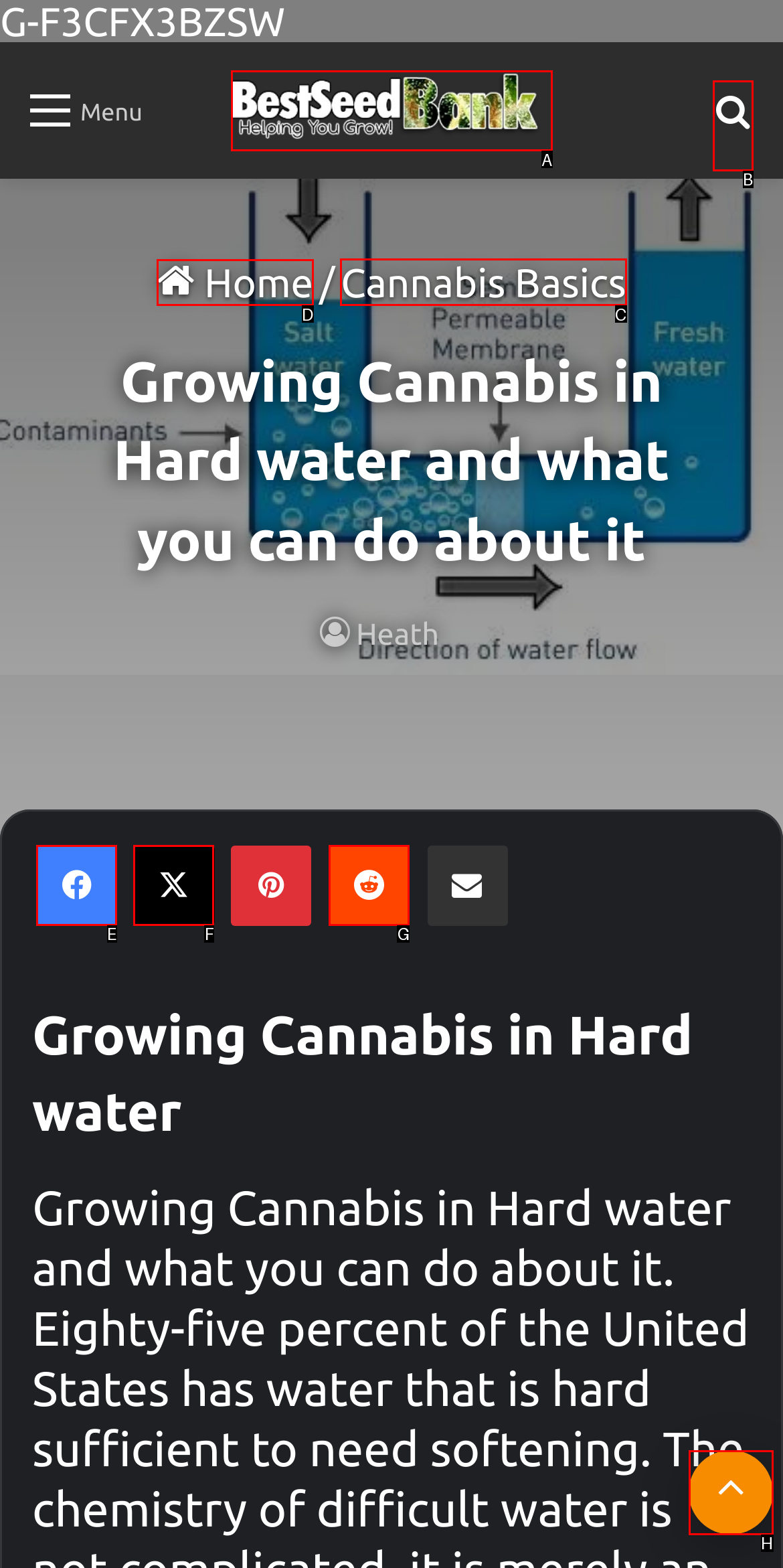Point out which UI element to click to complete this task: Go to 'Cannabis Basics'
Answer with the letter corresponding to the right option from the available choices.

C